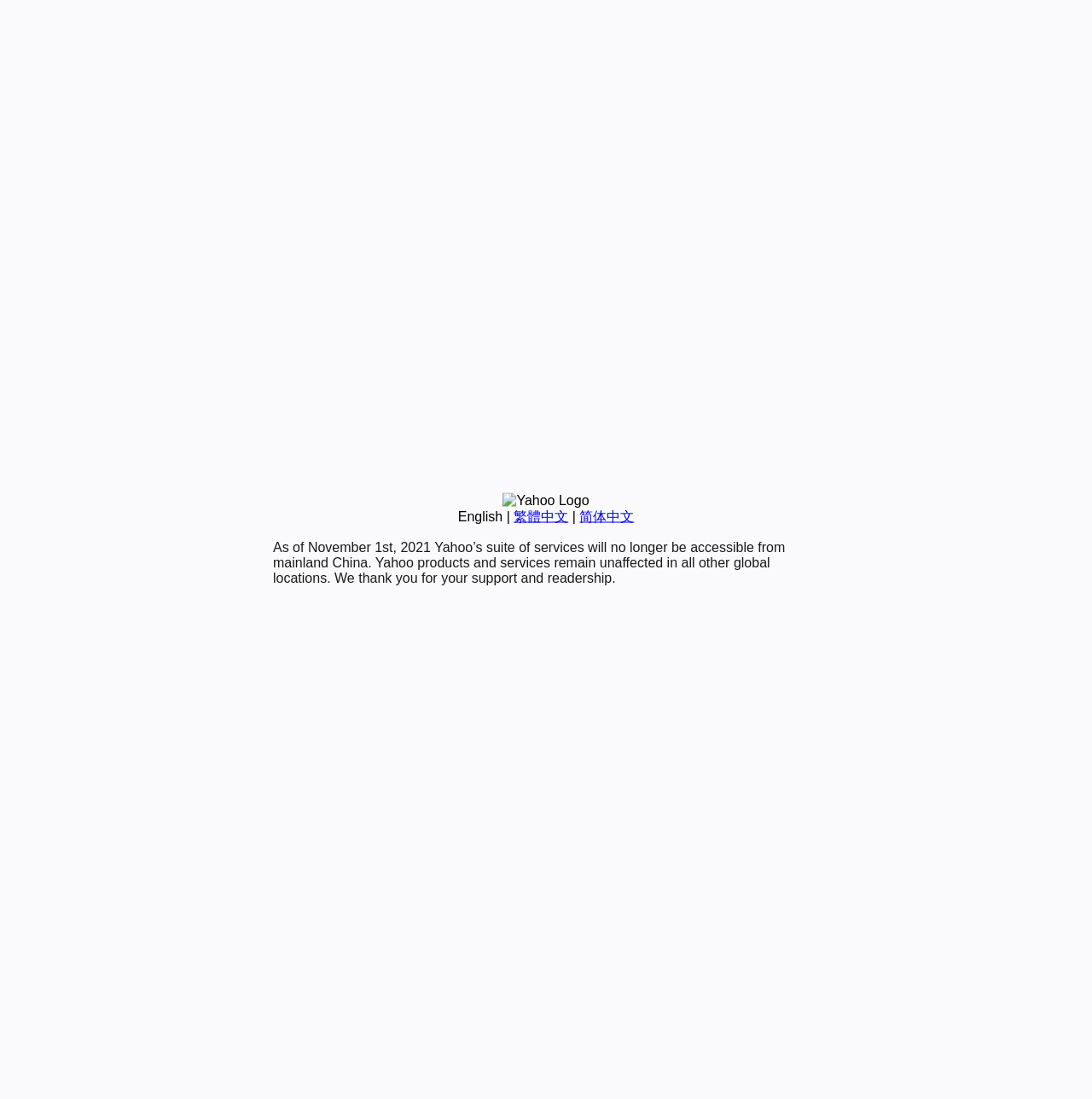Find the bounding box coordinates of the UI element according to this description: "繁體中文".

[0.47, 0.463, 0.52, 0.476]